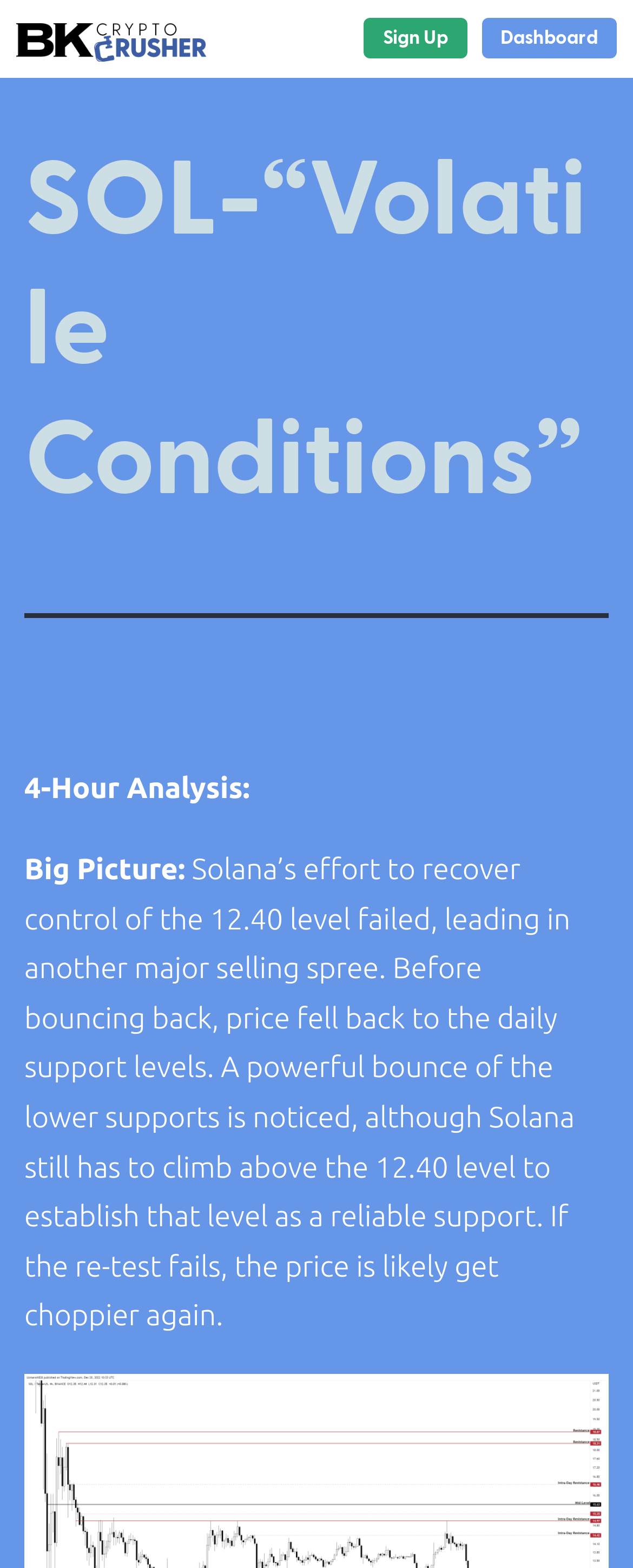What is the level Solana failed to recover control of?
Please provide a single word or phrase as the answer based on the screenshot.

12.40